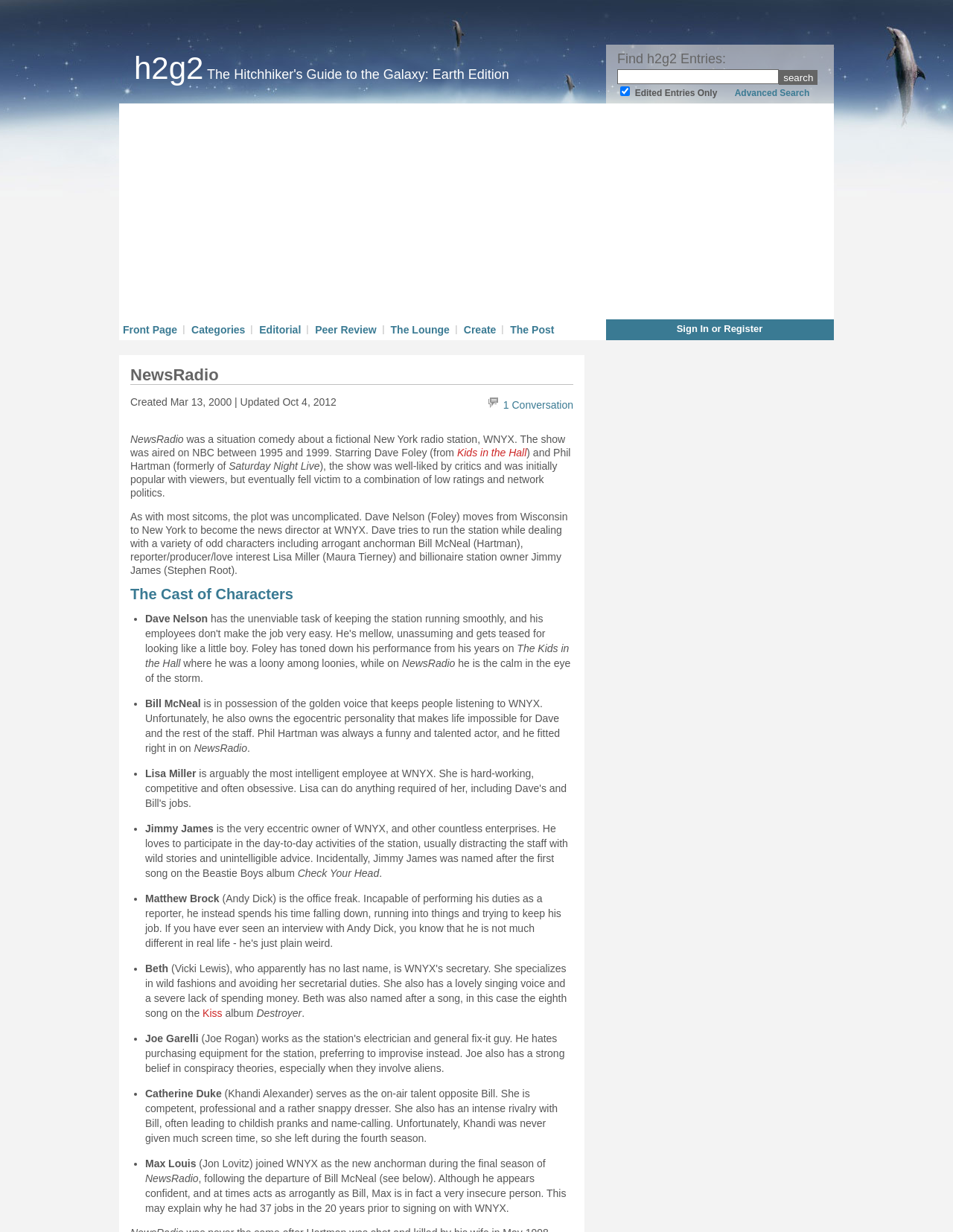Can you provide the bounding box coordinates for the element that should be clicked to implement the instruction: "sign in or register"?

[0.697, 0.262, 0.814, 0.271]